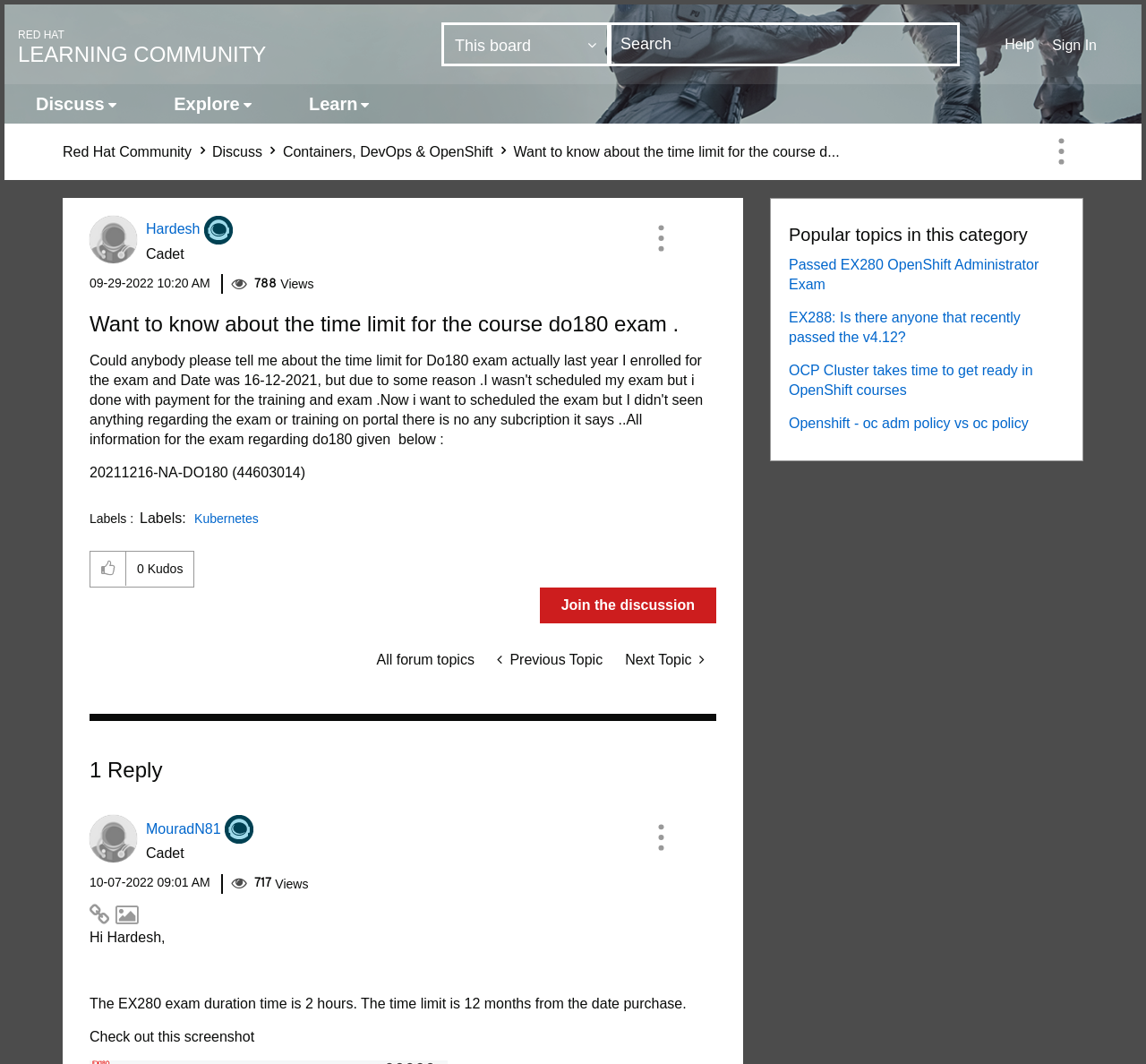Given the description: "Passed EX280 OpenShift Administrator Exam", determine the bounding box coordinates of the UI element. The coordinates should be formatted as four float numbers between 0 and 1, [left, top, right, bottom].

[0.688, 0.241, 0.906, 0.274]